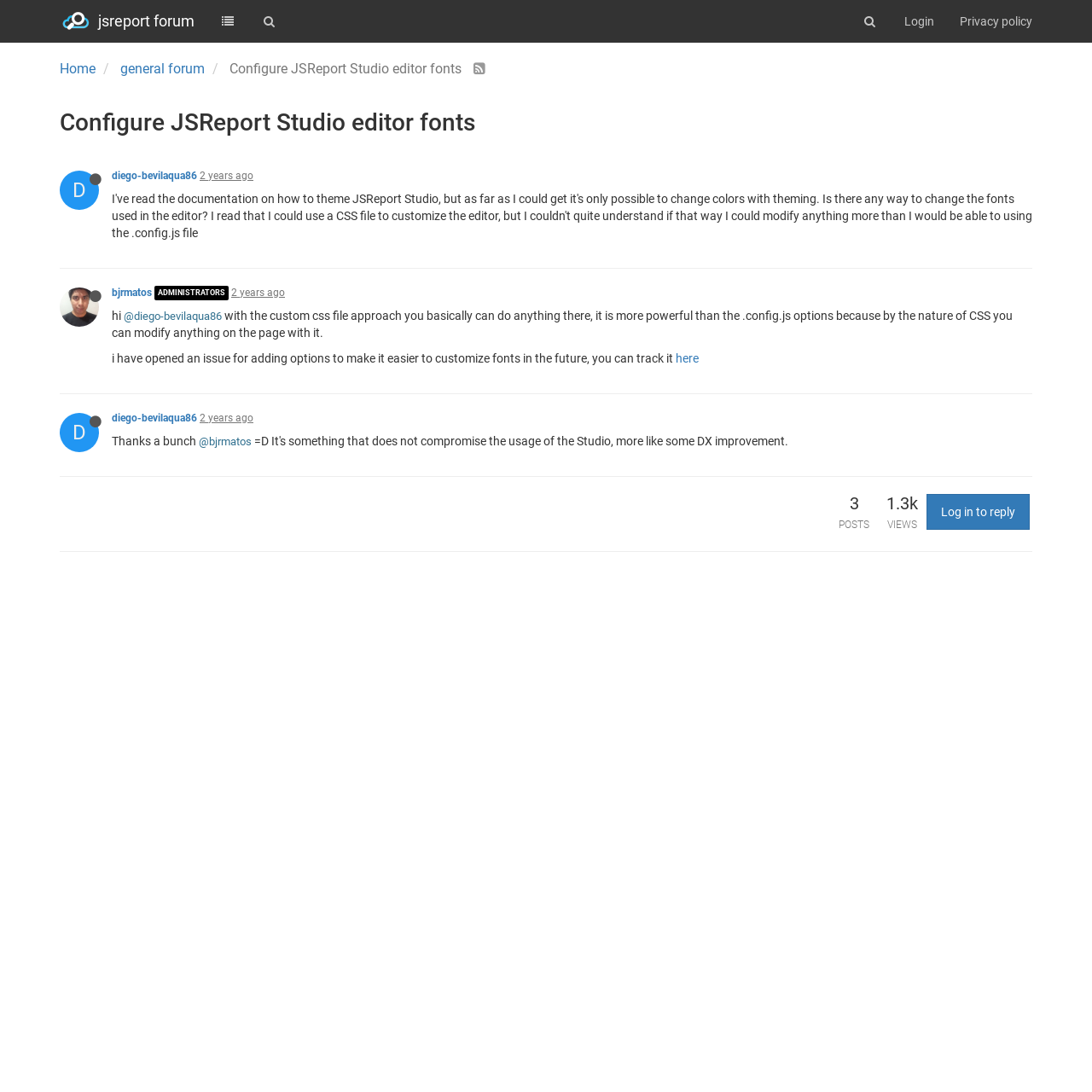Find and provide the bounding box coordinates for the UI element described here: "general forum". The coordinates should be given as four float numbers between 0 and 1: [left, top, right, bottom].

[0.11, 0.055, 0.188, 0.07]